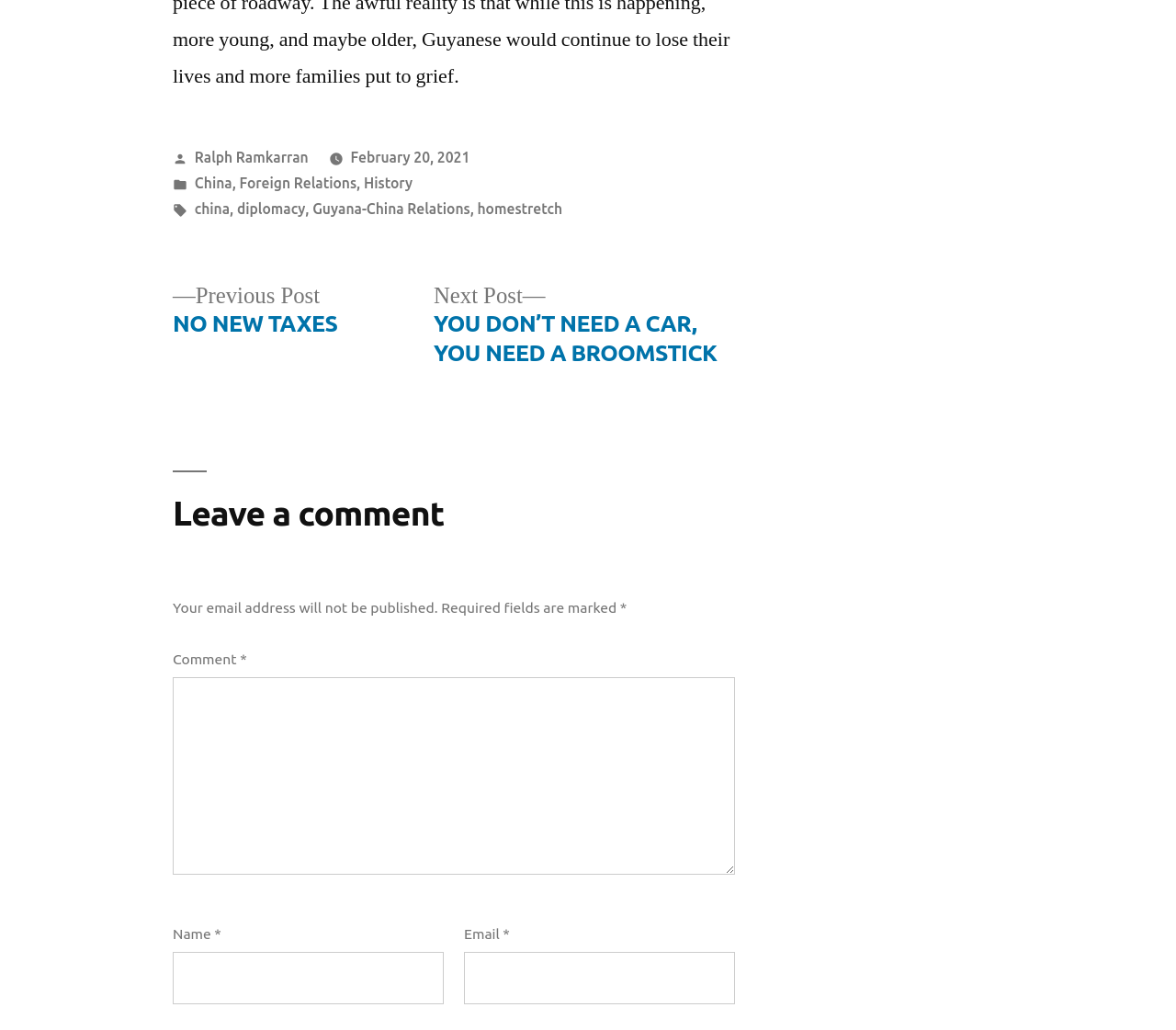Provide the bounding box coordinates of the area you need to click to execute the following instruction: "Leave a comment".

[0.147, 0.632, 0.204, 0.648]